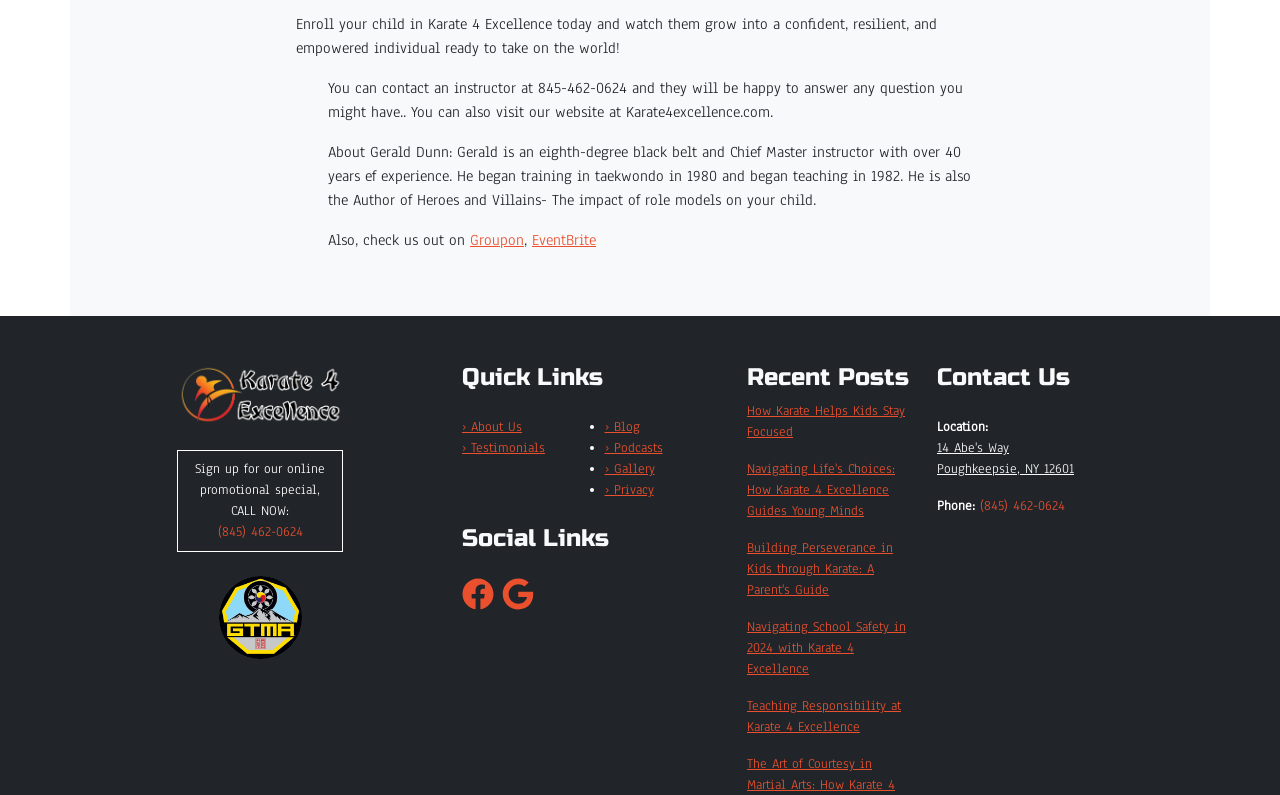Identify the bounding box coordinates of the element to click to follow this instruction: 'Call the phone number'. Ensure the coordinates are four float values between 0 and 1, provided as [left, top, right, bottom].

[0.17, 0.658, 0.236, 0.681]